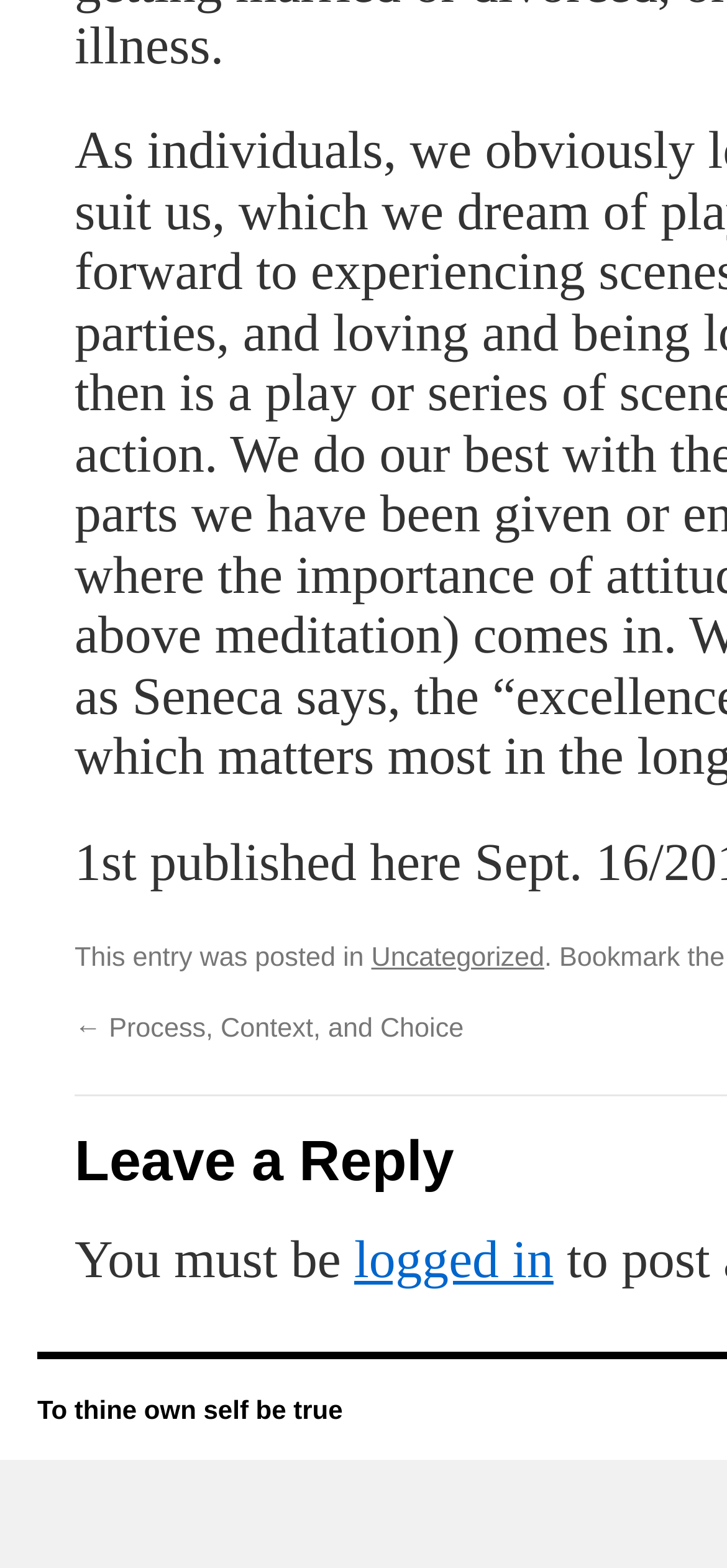Identify the coordinates of the bounding box for the element described below: "Uncategorized". Return the coordinates as four float numbers between 0 and 1: [left, top, right, bottom].

[0.511, 0.647, 0.749, 0.666]